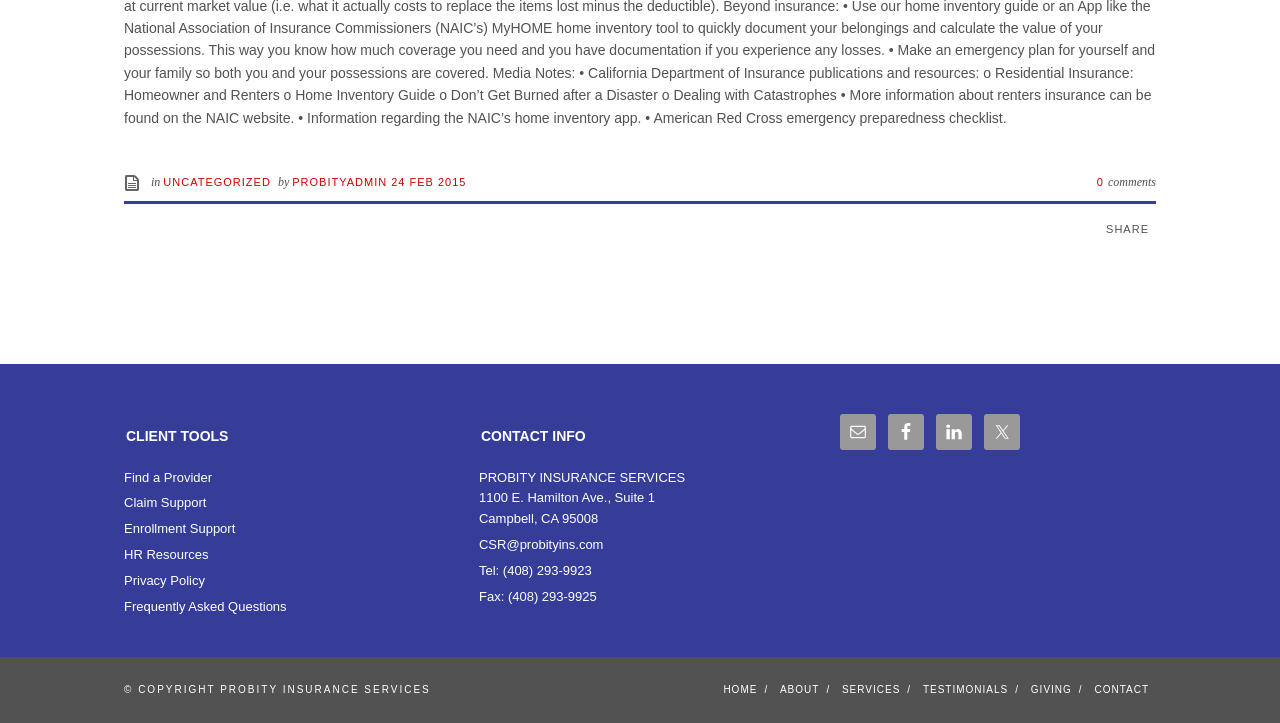Find the bounding box coordinates for the element described here: "Home Profit System".

None